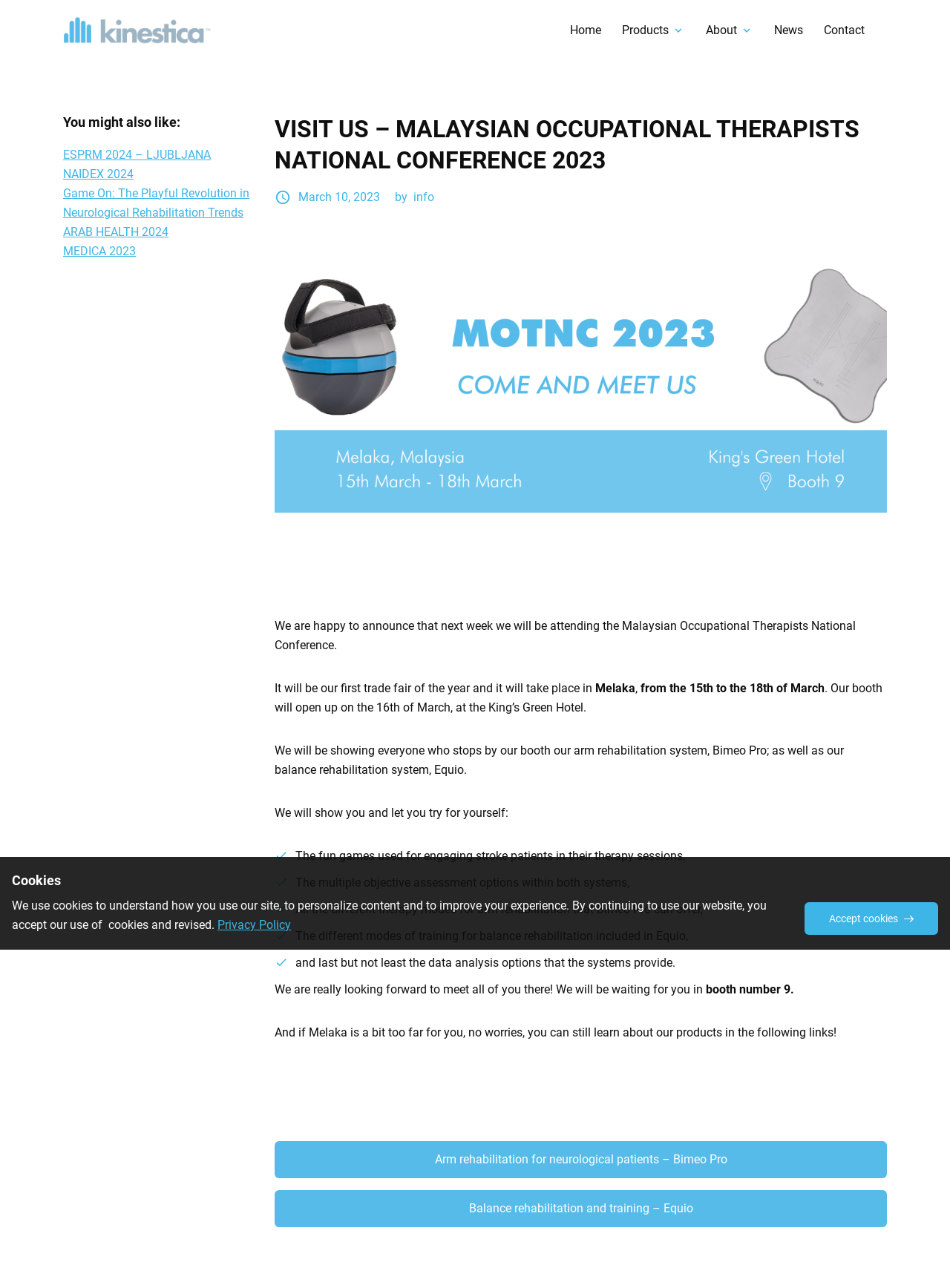What is the booth number of the company at the conference?
Answer briefly with a single word or phrase based on the image.

9